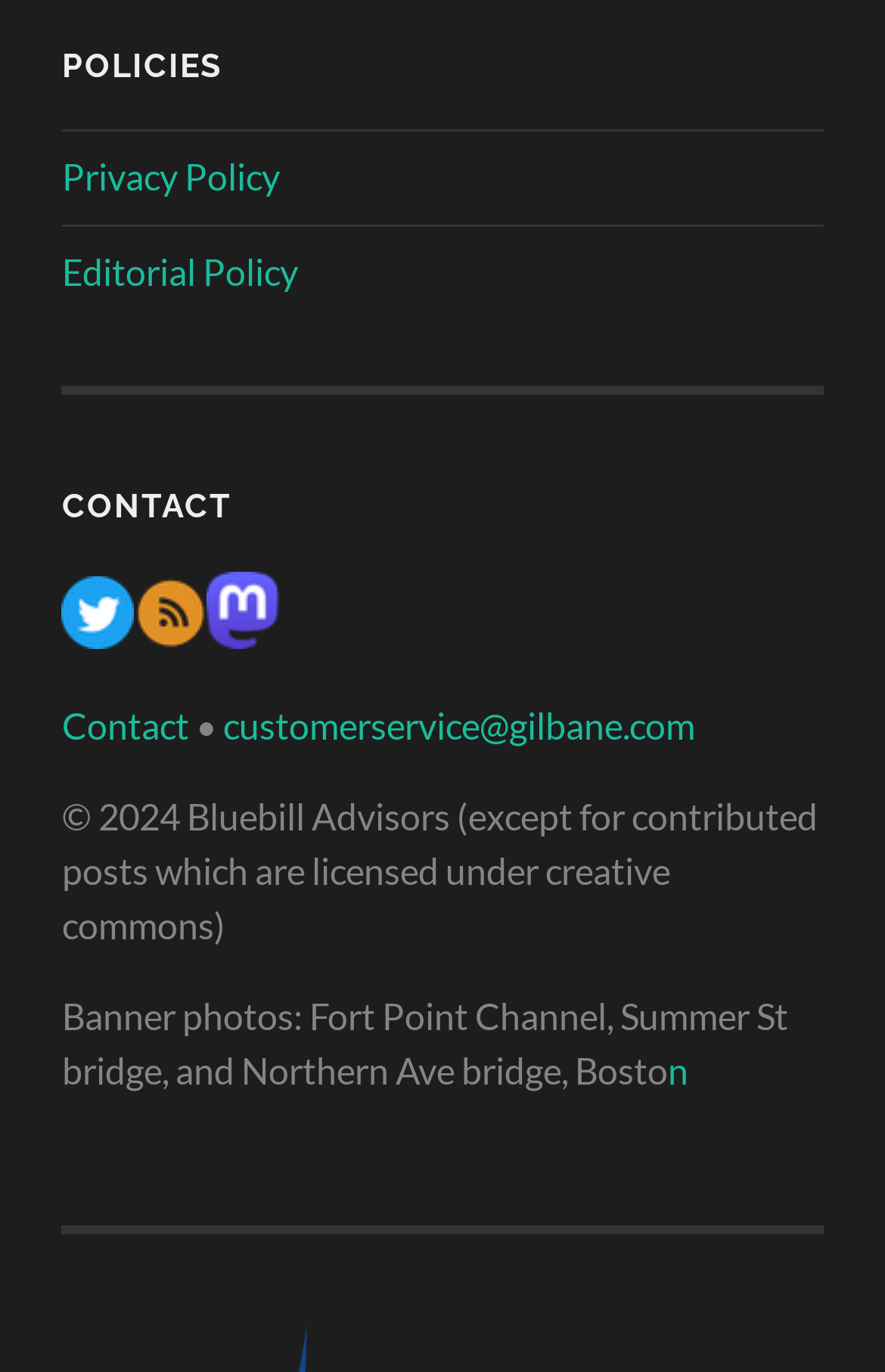What is the theme of the banner photos mentioned on the webpage?
Give a single word or phrase as your answer by examining the image.

Boston